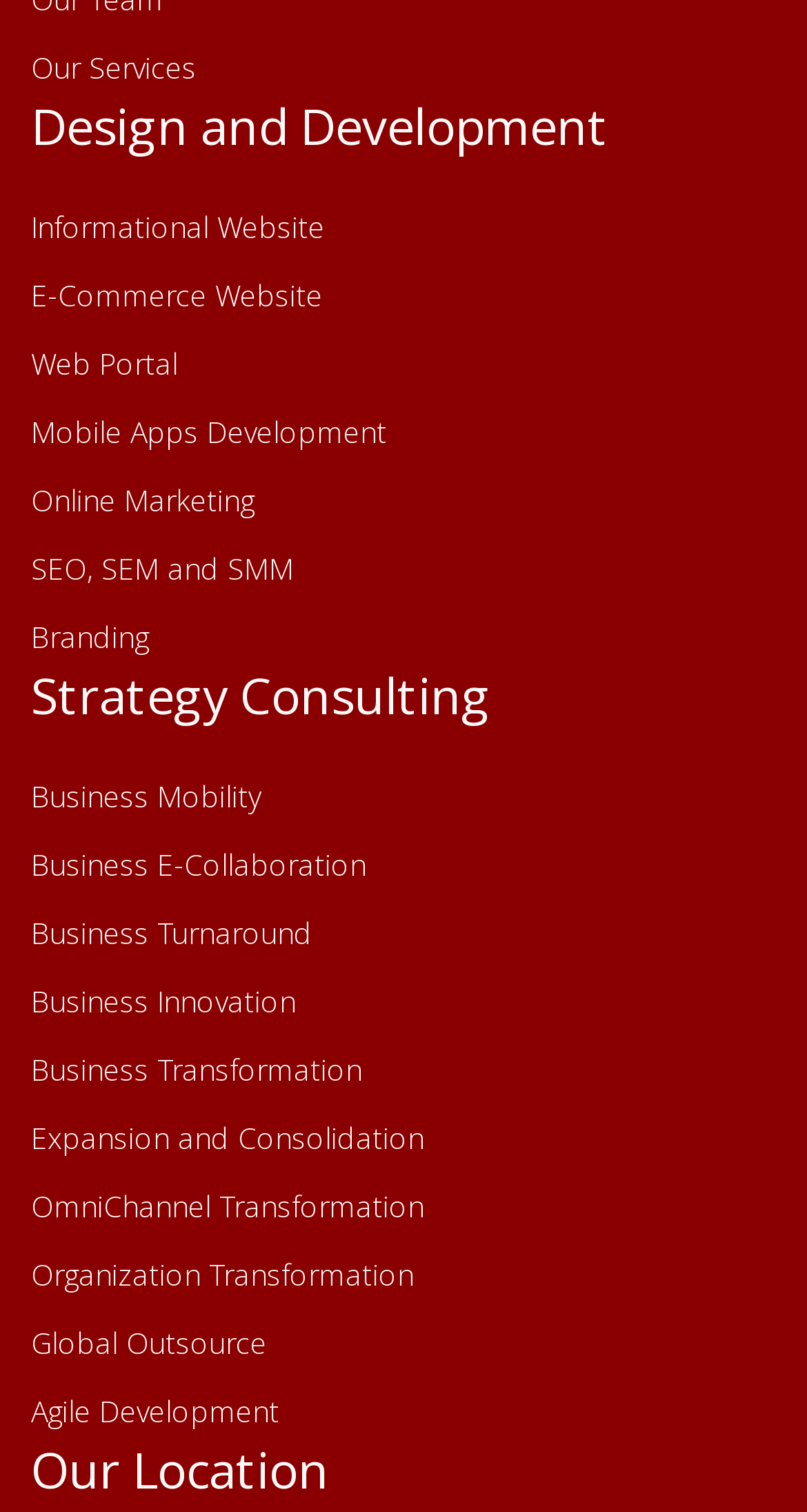Please give a succinct answer using a single word or phrase:
What is the first service listed under 'Design and Development'?

Informational Website